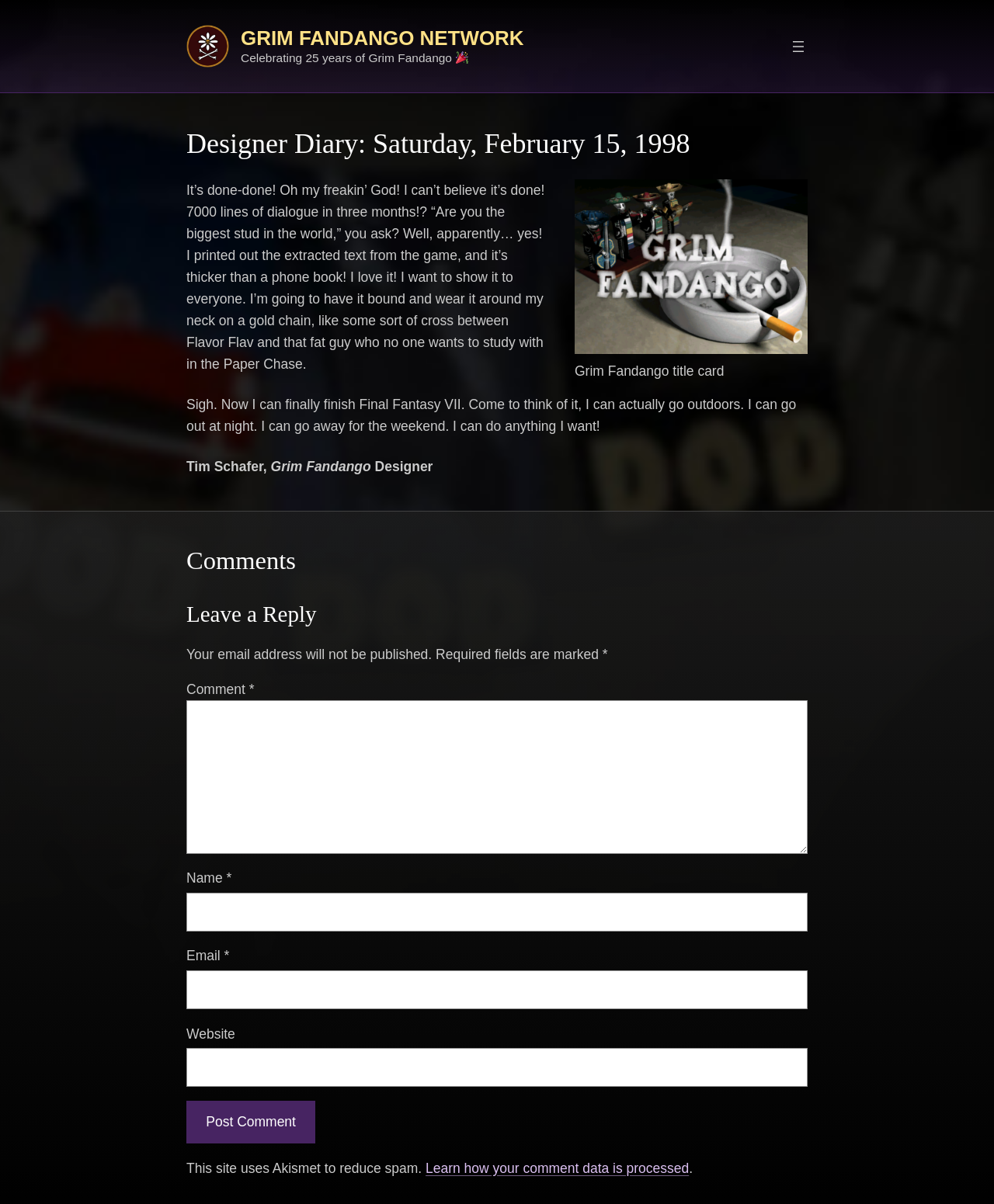Given the description of the UI element: "Grim Fandango Network", predict the bounding box coordinates in the form of [left, top, right, bottom], with each value being a float between 0 and 1.

[0.242, 0.022, 0.527, 0.041]